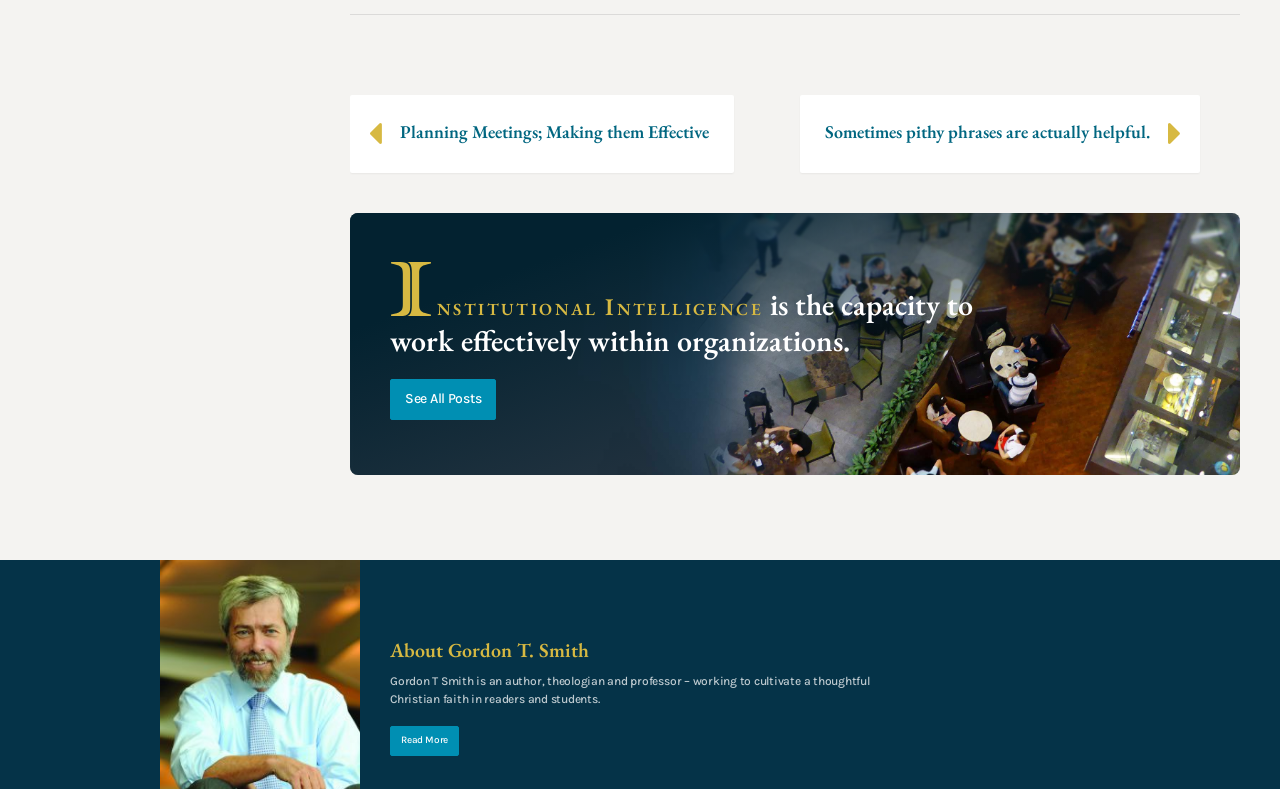Please answer the following question using a single word or phrase: 
How many links are there in the 'Posts' navigation?

2